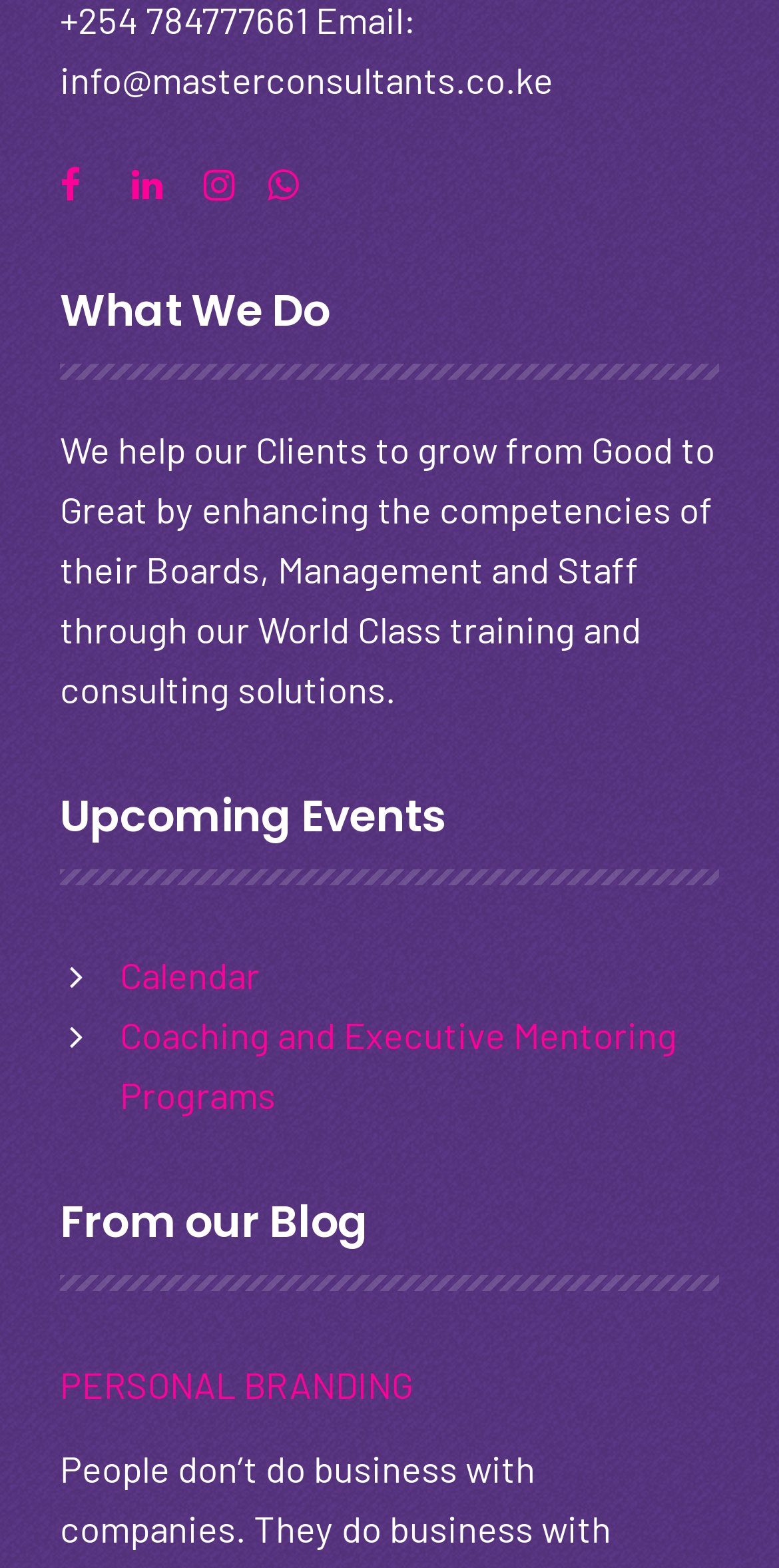Identify the bounding box of the HTML element described here: "PERSONAL BRANDING". Provide the coordinates as four float numbers between 0 and 1: [left, top, right, bottom].

[0.077, 0.864, 0.872, 0.902]